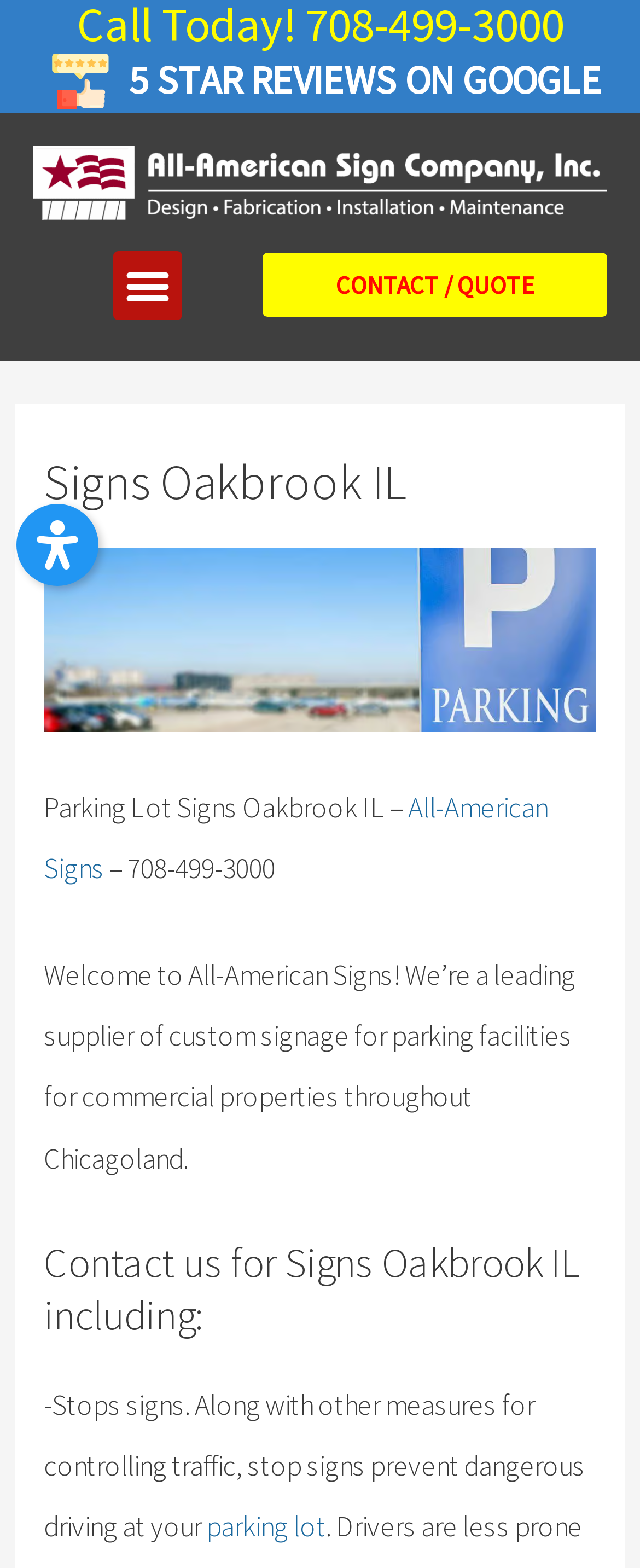What is the purpose of stop signs?
Please give a well-detailed answer to the question.

I found this information by reading the StaticText '-Stops signs. Along with other measures for controlling traffic, stop signs prevent dangerous driving at your' which explains the purpose of stop signs.